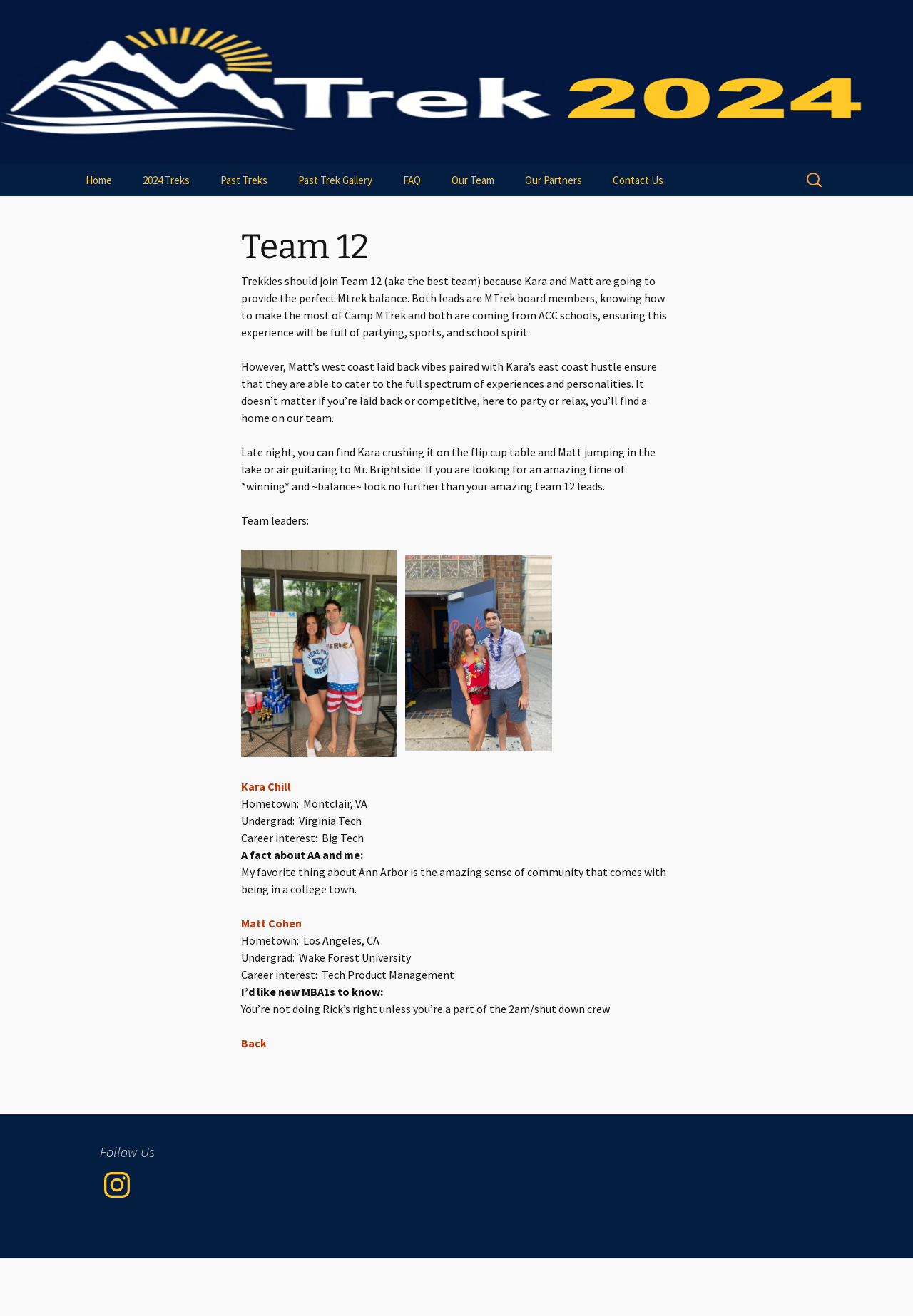Review the image closely and give a comprehensive answer to the question: What is the name of the team?

The name of the team can be found in the header section of the webpage, where it is written as 'Team 12 | MTrek at Ross'. This suggests that the team is called Team 12 and is related to MTrek at Ross.